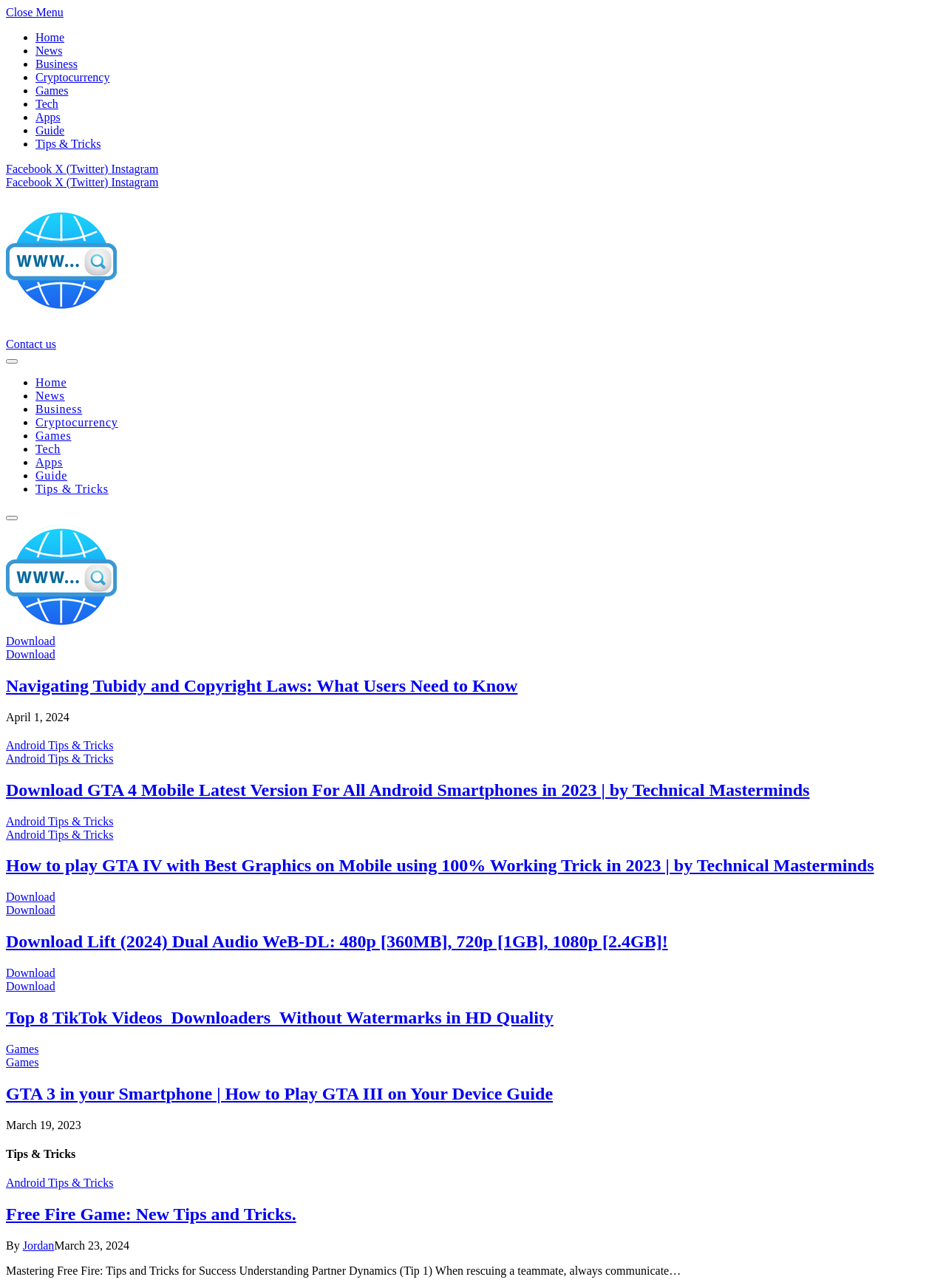Provide your answer to the question using just one word or phrase: How many download links are there in the second article?

2